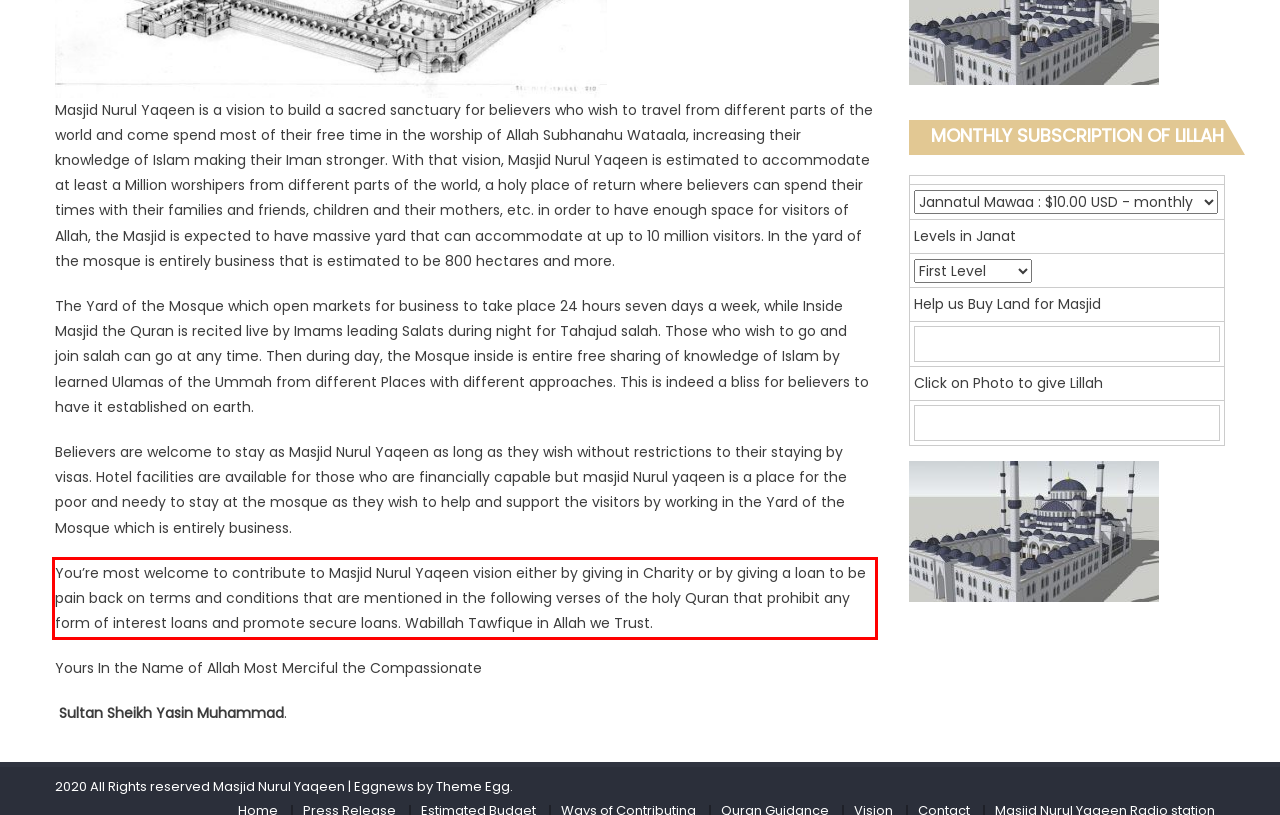You have a screenshot of a webpage where a UI element is enclosed in a red rectangle. Perform OCR to capture the text inside this red rectangle.

You’re most welcome to contribute to Masjid Nurul Yaqeen vision either by giving in Charity or by giving a loan to be pain back on terms and conditions that are mentioned in the following verses of the holy Quran that prohibit any form of interest loans and promote secure loans. Wabillah Tawfique in Allah we Trust.